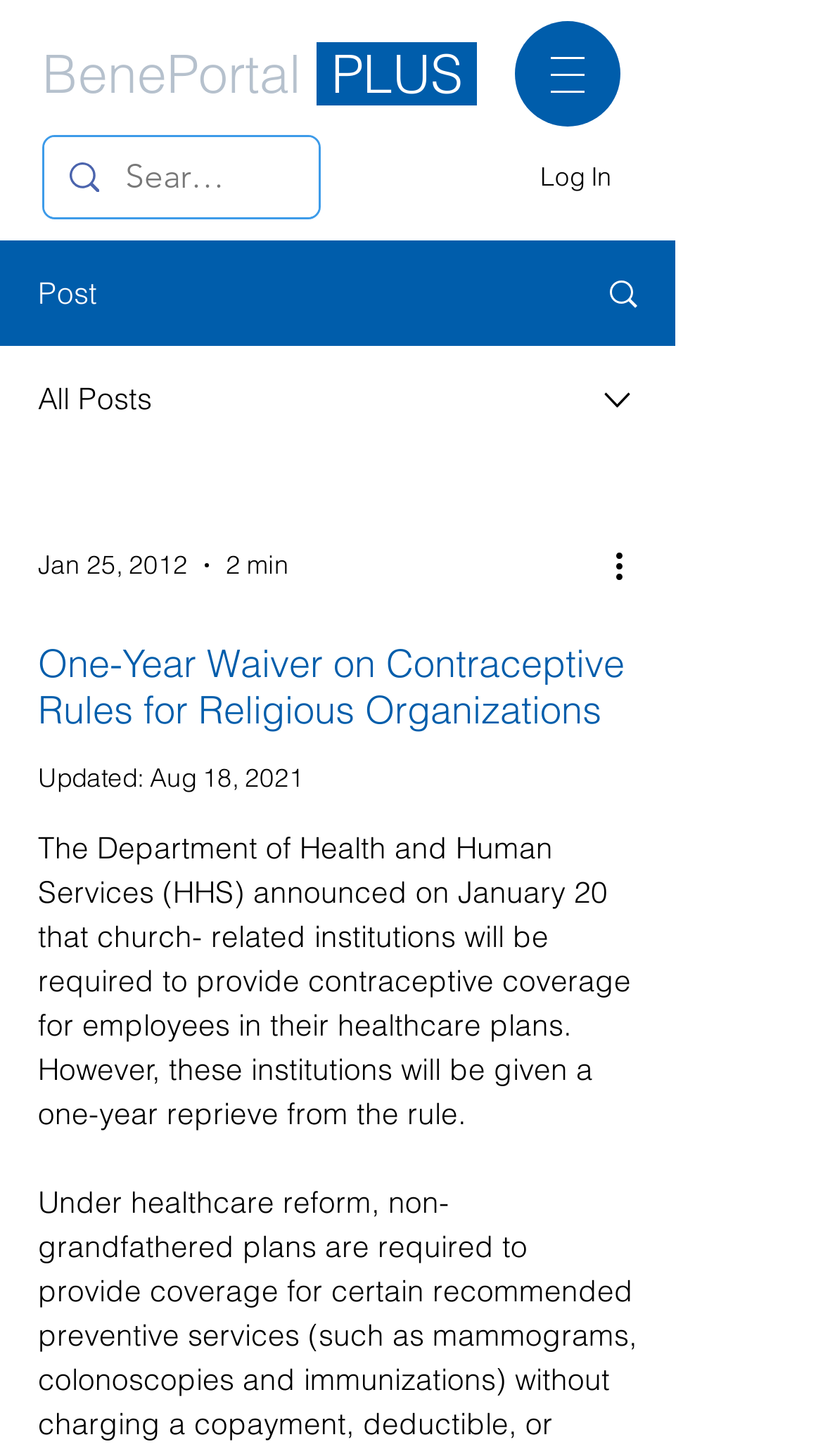Identify the bounding box of the UI element described as follows: "aria-label="More actions"". Provide the coordinates as four float numbers in the range of 0 to 1 [left, top, right, bottom].

[0.738, 0.371, 0.8, 0.406]